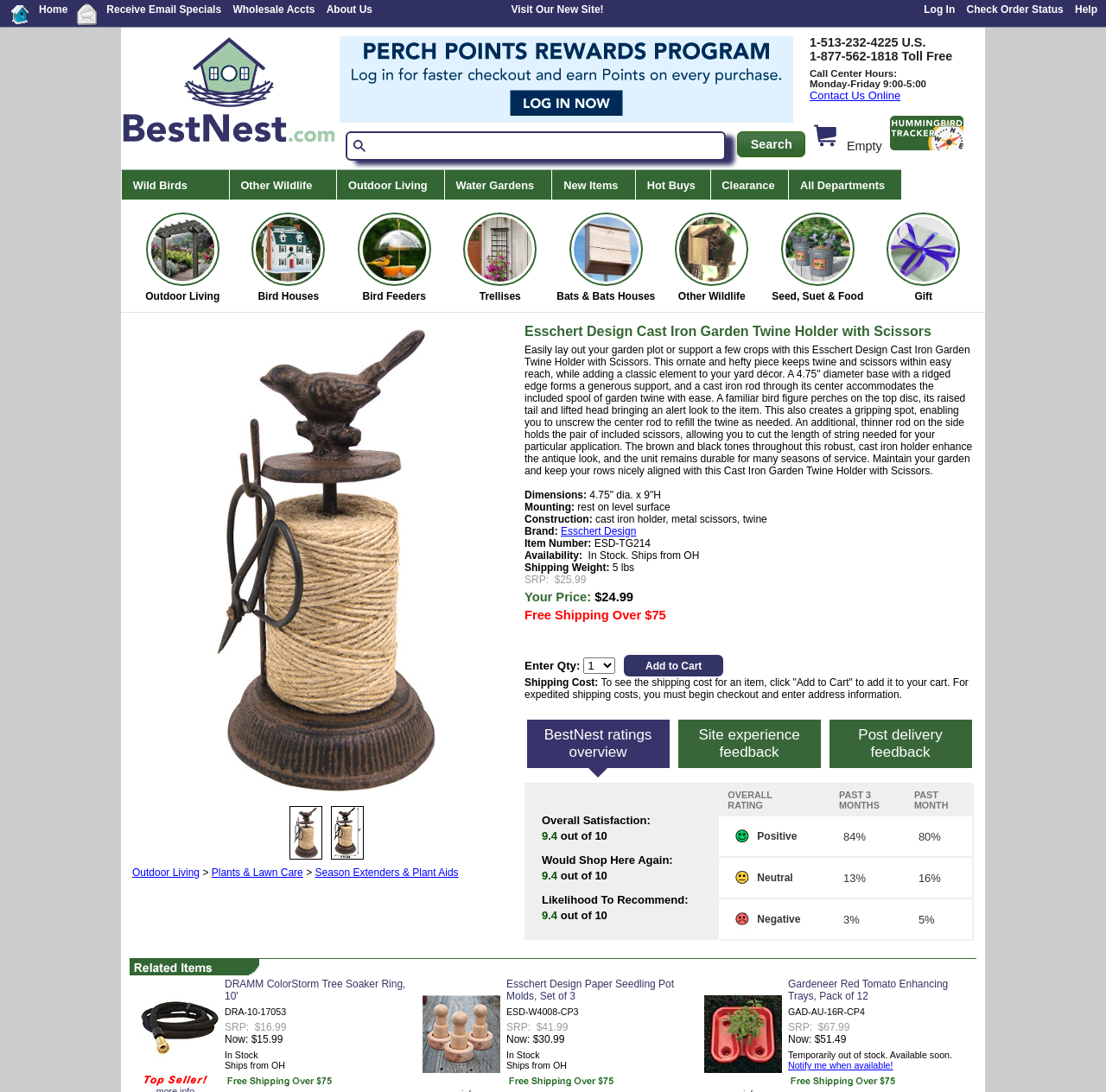Articulate a detailed summary of the webpage's content and design.

This webpage is an e-commerce product page for the "Esschert Design Cast Iron Garden Twine Holder with Scissors" at BestNest.com. At the top, there is a navigation menu with links to "Home", "Receive Email Specials", "Wholesale Accts", "About Us", and more. Below the navigation menu, there is a logo and a search bar.

On the left side, there are links to various categories, including "Wild Birds", "Other Wildlife", "Outdoor Living", and "New Items". Below these links, there are images and links to specific products, such as "Bird Houses", "Bird Feeders", and "Trellises".

In the main content area, there is a product description and details about the "Esschert Design Cast Iron Garden Twine Holder with Scissors". The product image is displayed, along with information about the product's dimensions, construction, brand, and availability. There are also customer reviews and ratings, with an overall satisfaction rating of 9.4 out of 10.

Below the product details, there is a call-to-action button to "Add to Cart" and information about shipping costs and free shipping over $75. On the right side, there is a section with contact information, including phone numbers and a link to "Contact Us Online".